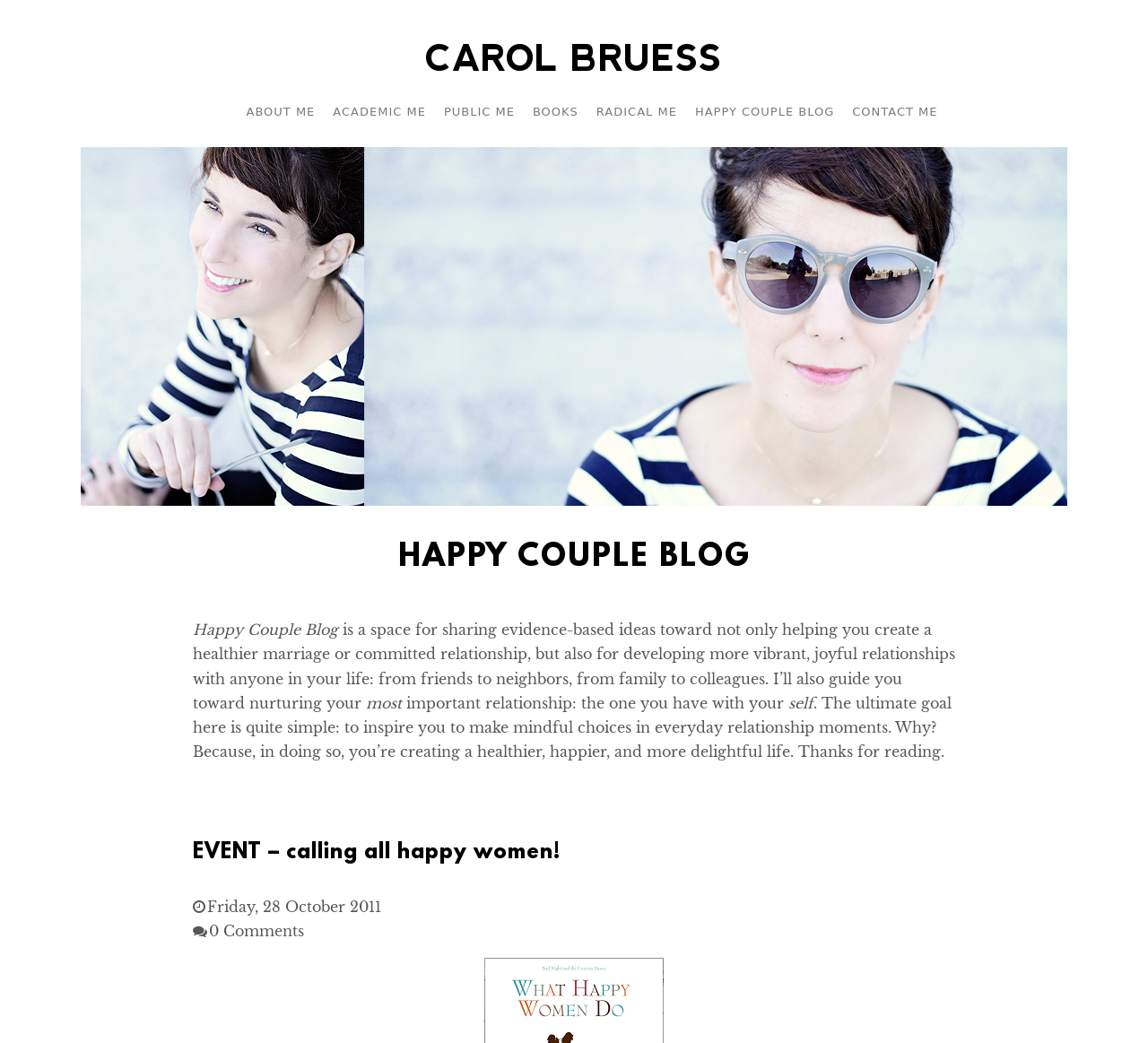Determine the bounding box coordinates of the section I need to click to execute the following instruction: "go to ABOUT ME". Provide the coordinates as four float numbers between 0 and 1, i.e., [left, top, right, bottom].

[0.207, 0.091, 0.282, 0.124]